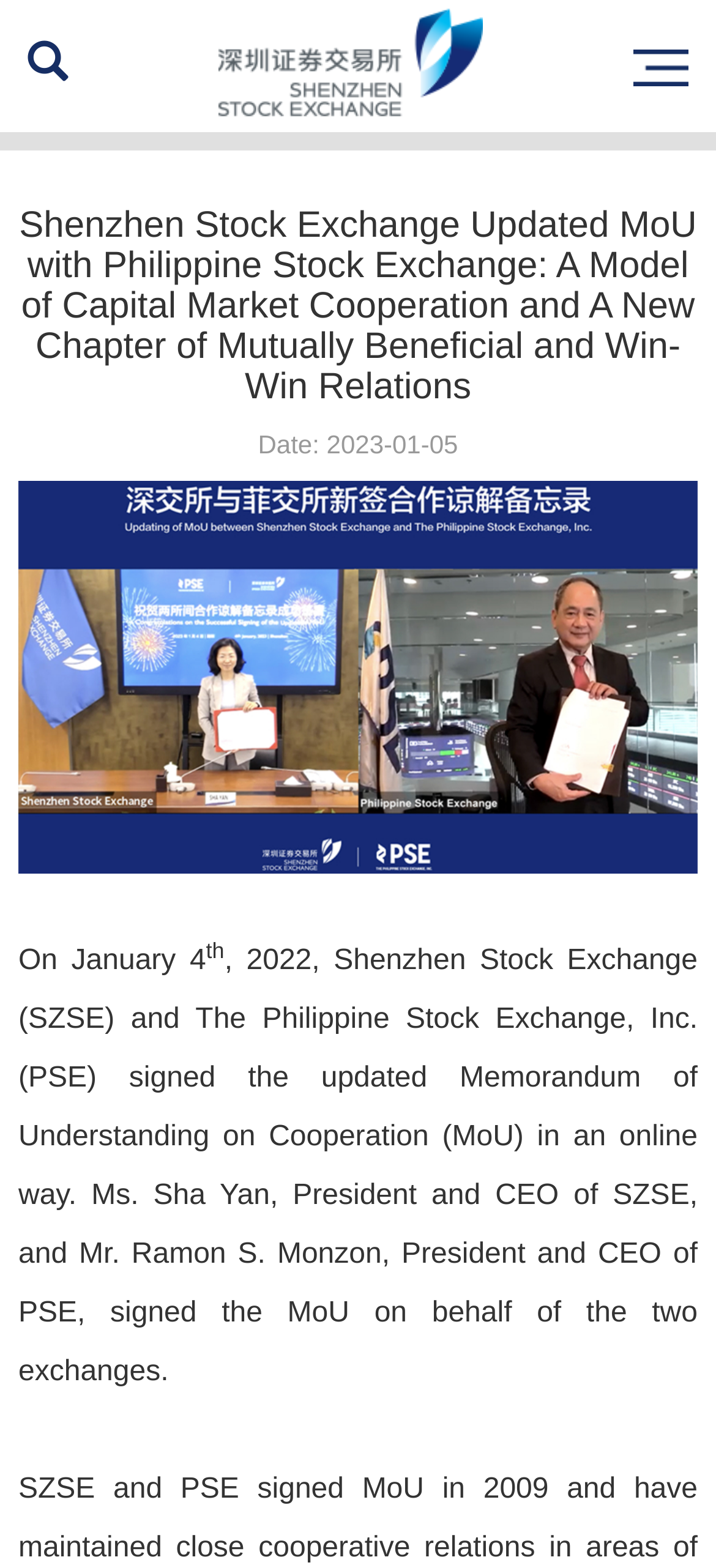What is the name of the other stock exchange mentioned?
Provide a well-explained and detailed answer to the question.

I found the answer by reading the text of the news article, which mentions that Shenzhen Stock Exchange (SZSE) signed the updated Memorandum of Understanding on Cooperation (MoU) with The Philippine Stock Exchange, Inc. (PSE).